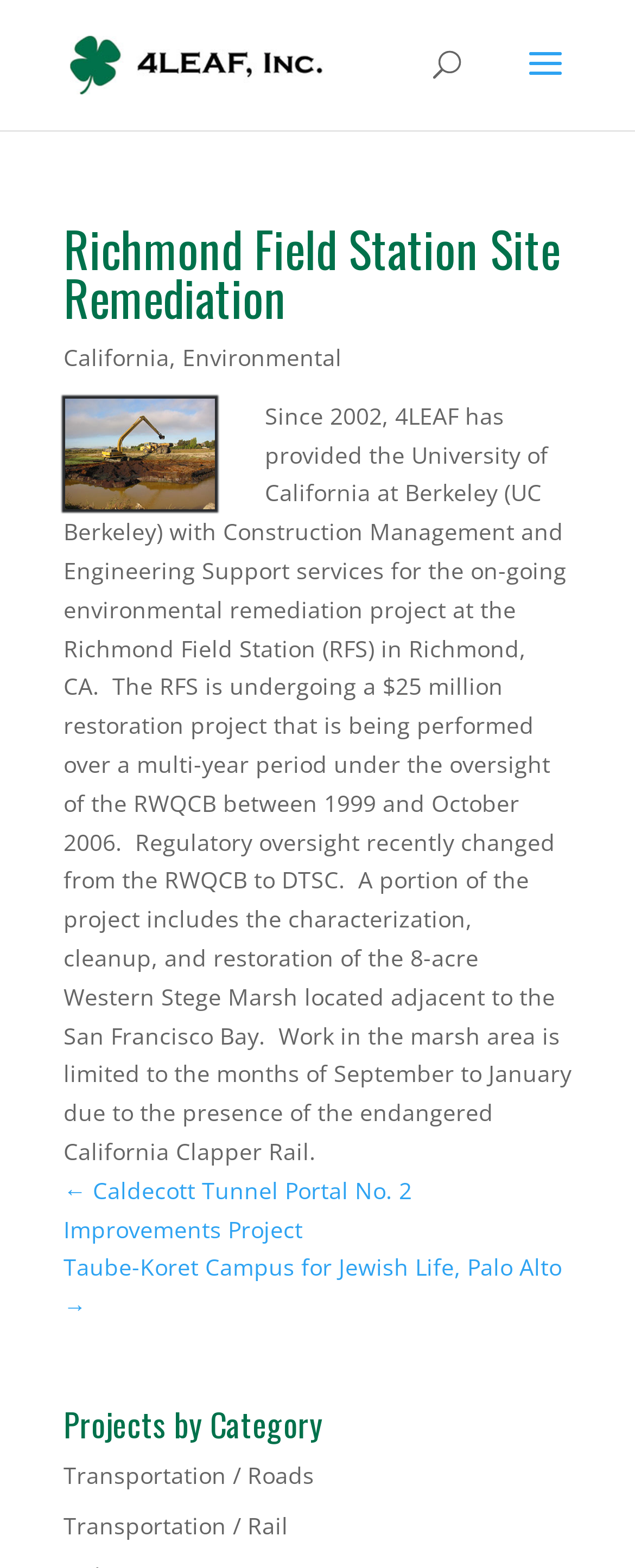What is the purpose of the project at the Richmond Field Station?
Using the image as a reference, answer the question with a short word or phrase.

Environmental remediation